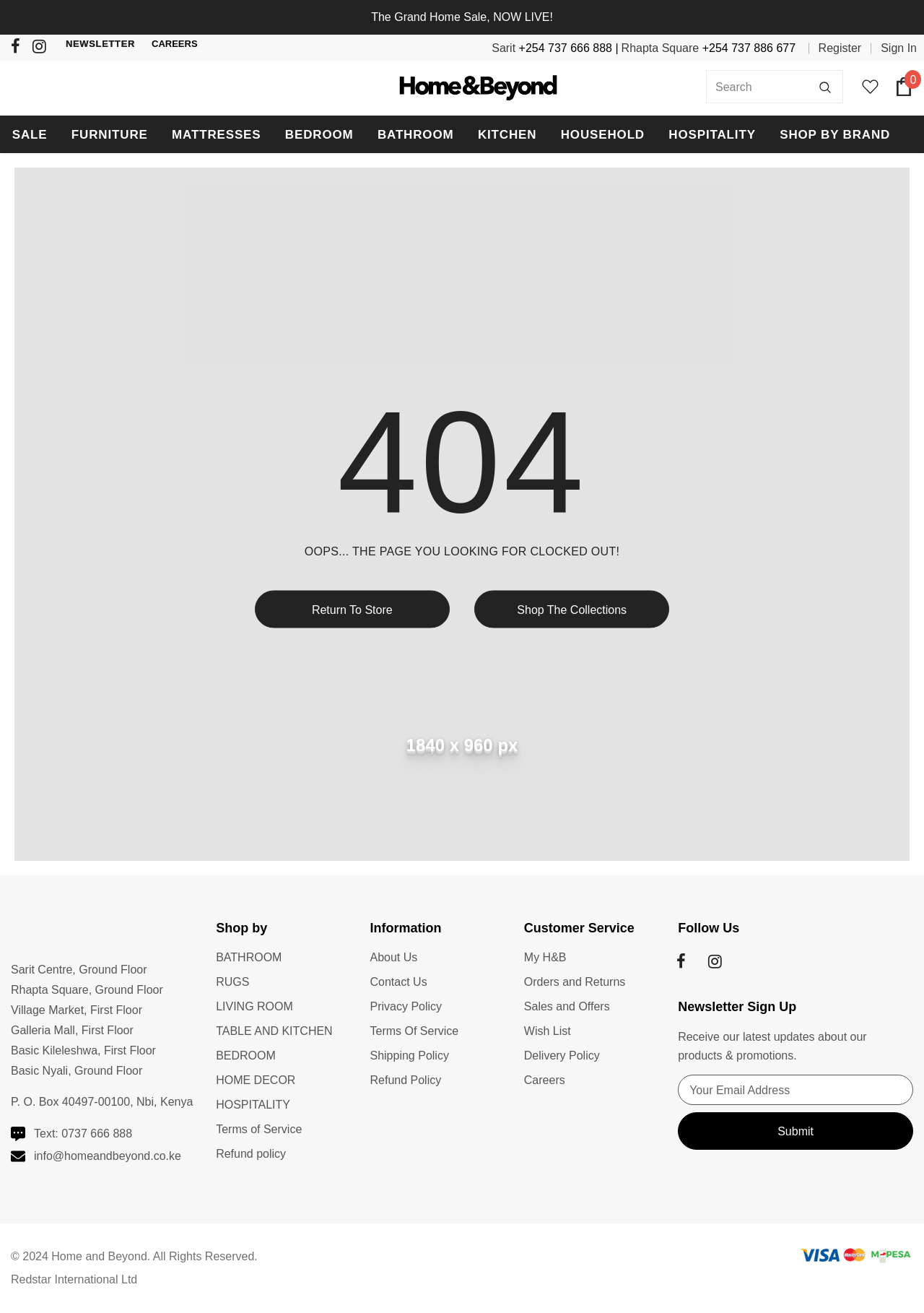What is the location of the Sarit Centre store?
Please look at the screenshot and answer using one word or phrase.

Ground Floor